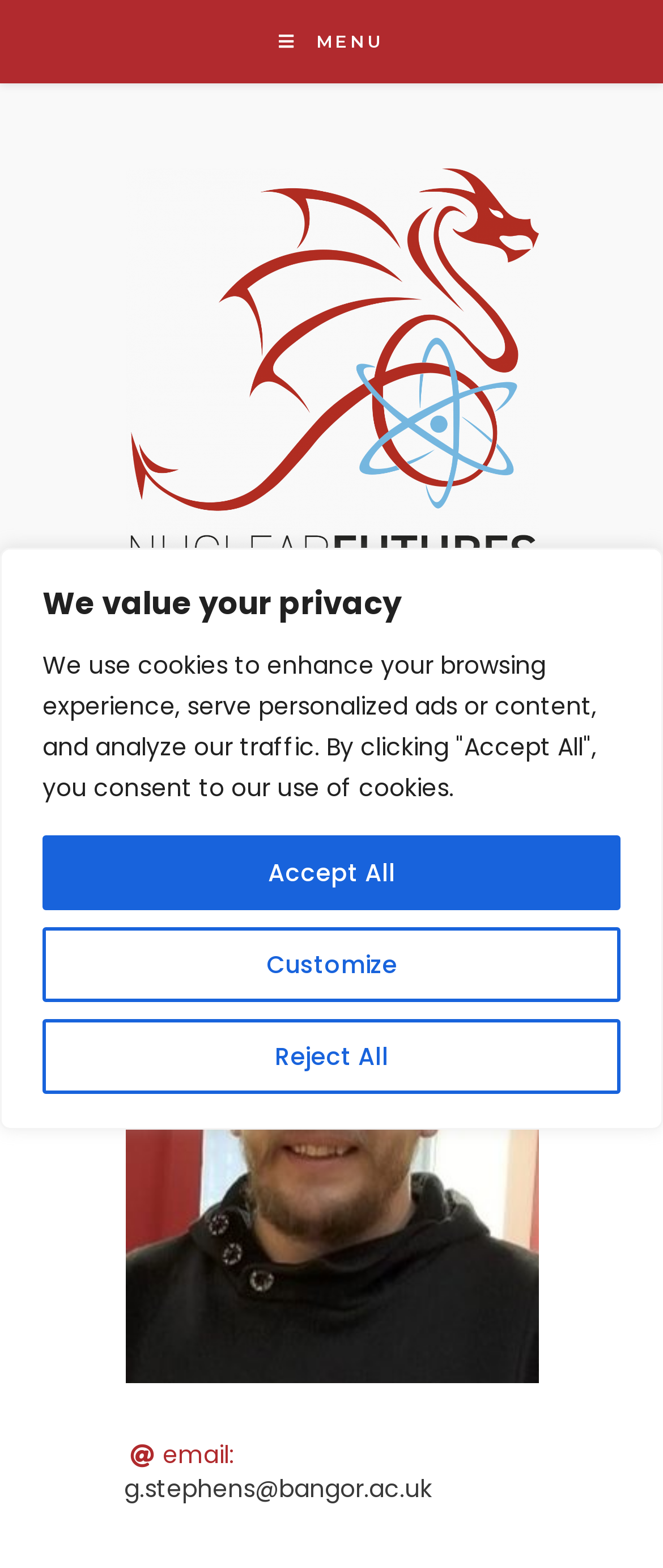What is the name of the research group?
Provide a thorough and detailed answer to the question.

I found the answer by looking at the link element with the text 'Nuclear Futures Bangor – Research Groups' which is located at the top of the webpage, indicating that it is the name of the research group.